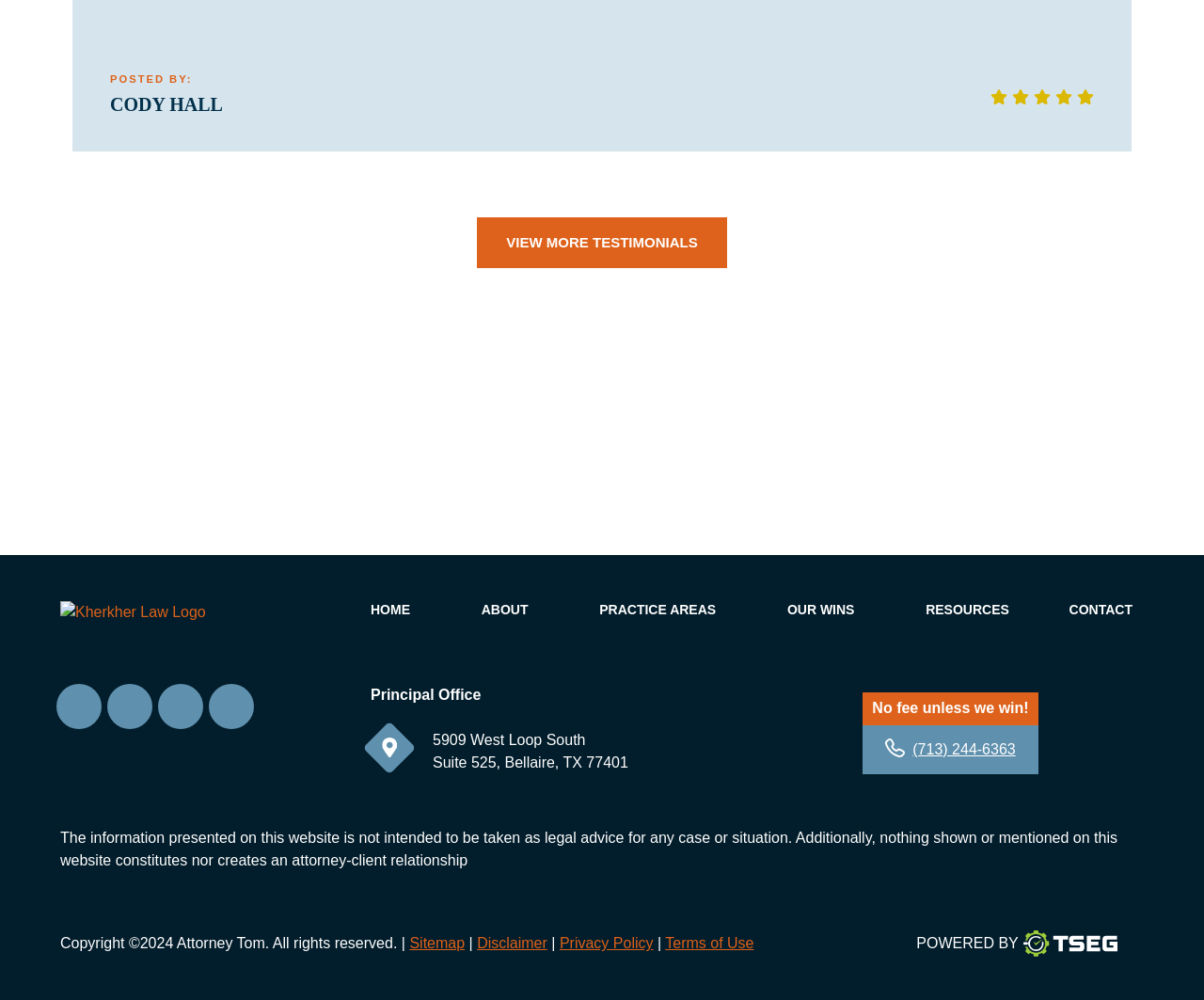Determine the coordinates of the bounding box for the clickable area needed to execute this instruction: "View sitemap".

[0.34, 0.935, 0.386, 0.951]